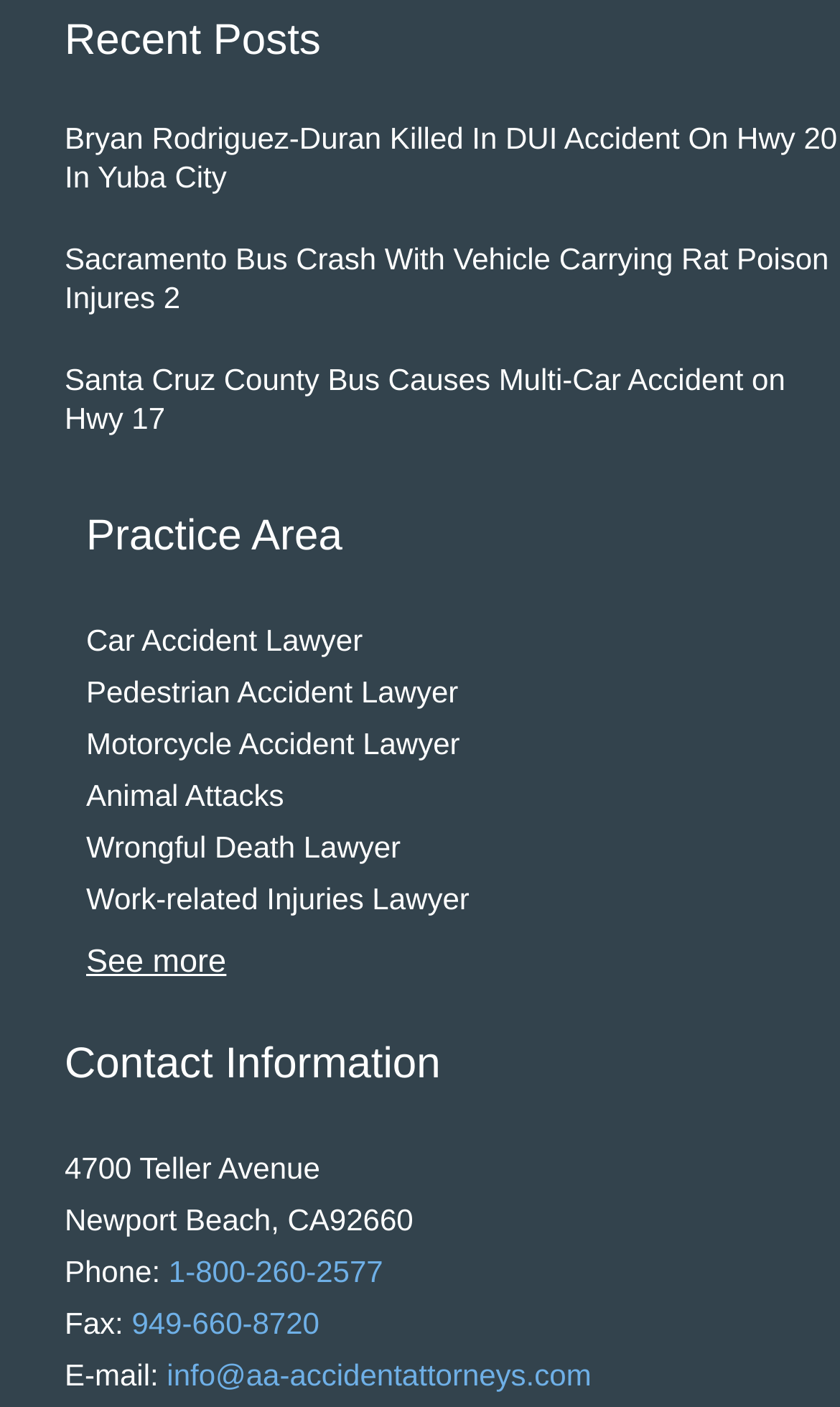From the webpage screenshot, predict the bounding box of the UI element that matches this description: "See more".

[0.103, 0.673, 0.269, 0.696]